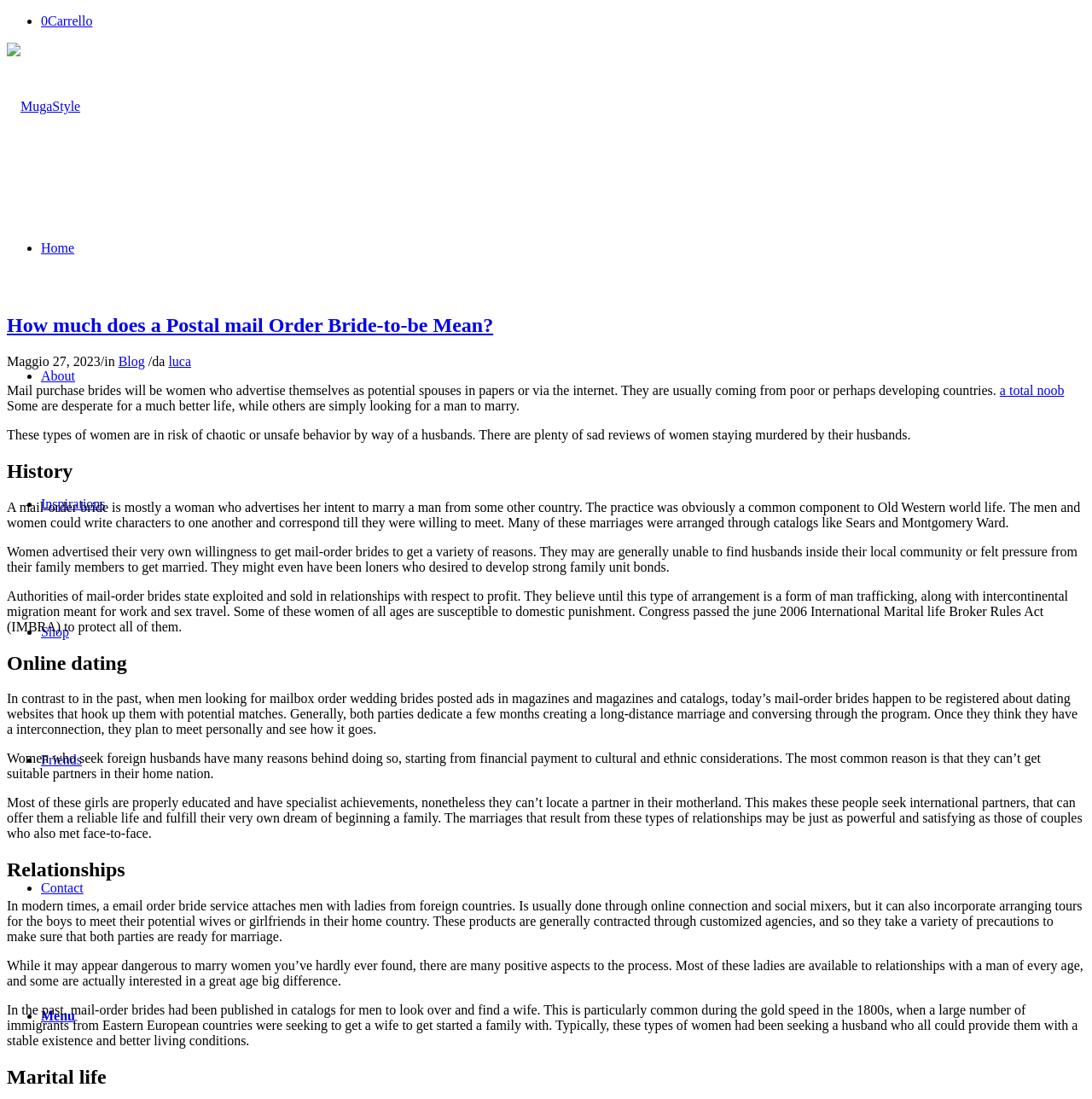Please identify the bounding box coordinates of the region to click in order to complete the task: "Read What Are the Different Types of Digital Marketing?". The coordinates must be four float numbers between 0 and 1, specified as [left, top, right, bottom].

None